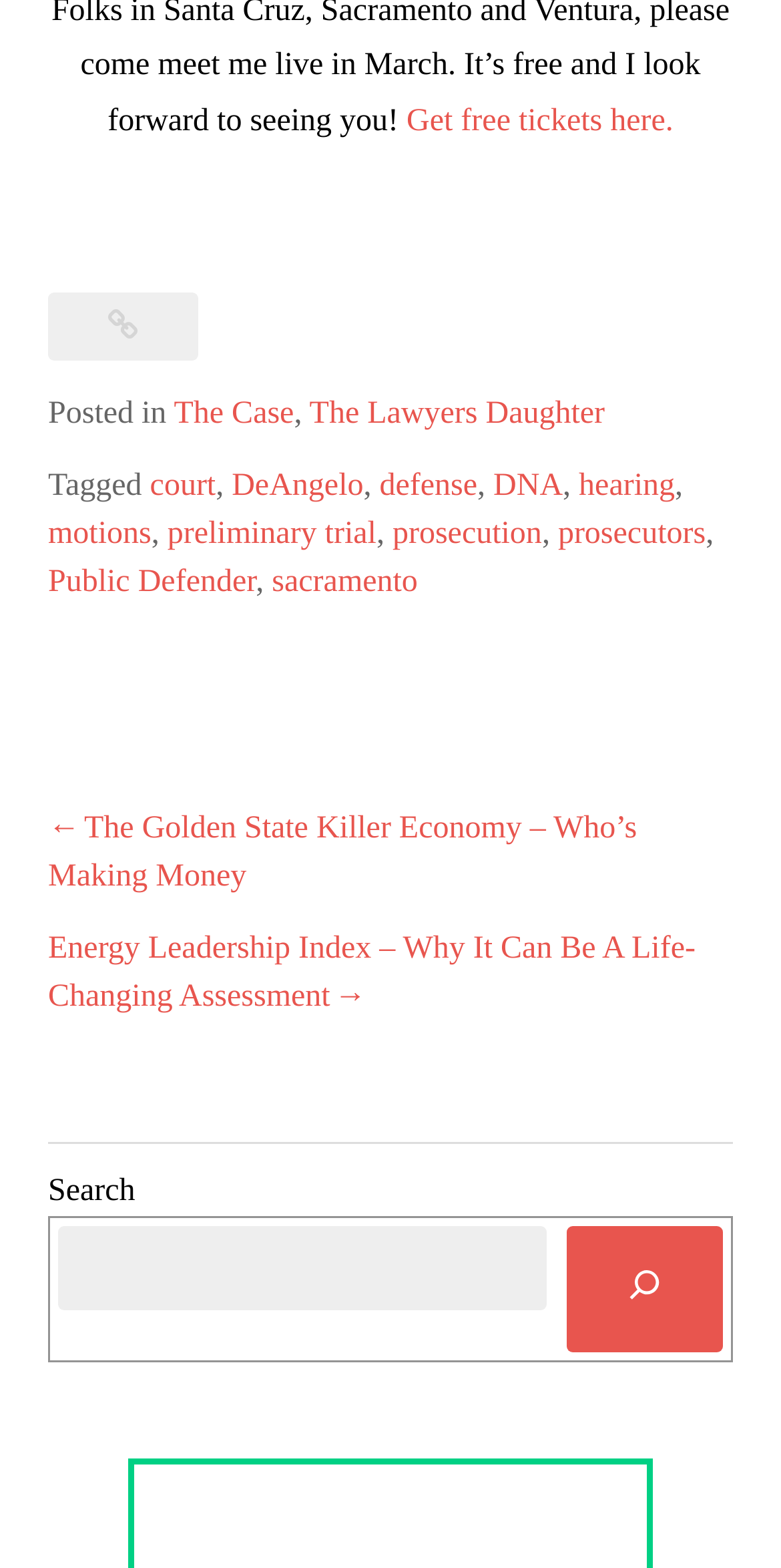What is the orientation of the separator element?
Observe the image and answer the question with a one-word or short phrase response.

horizontal